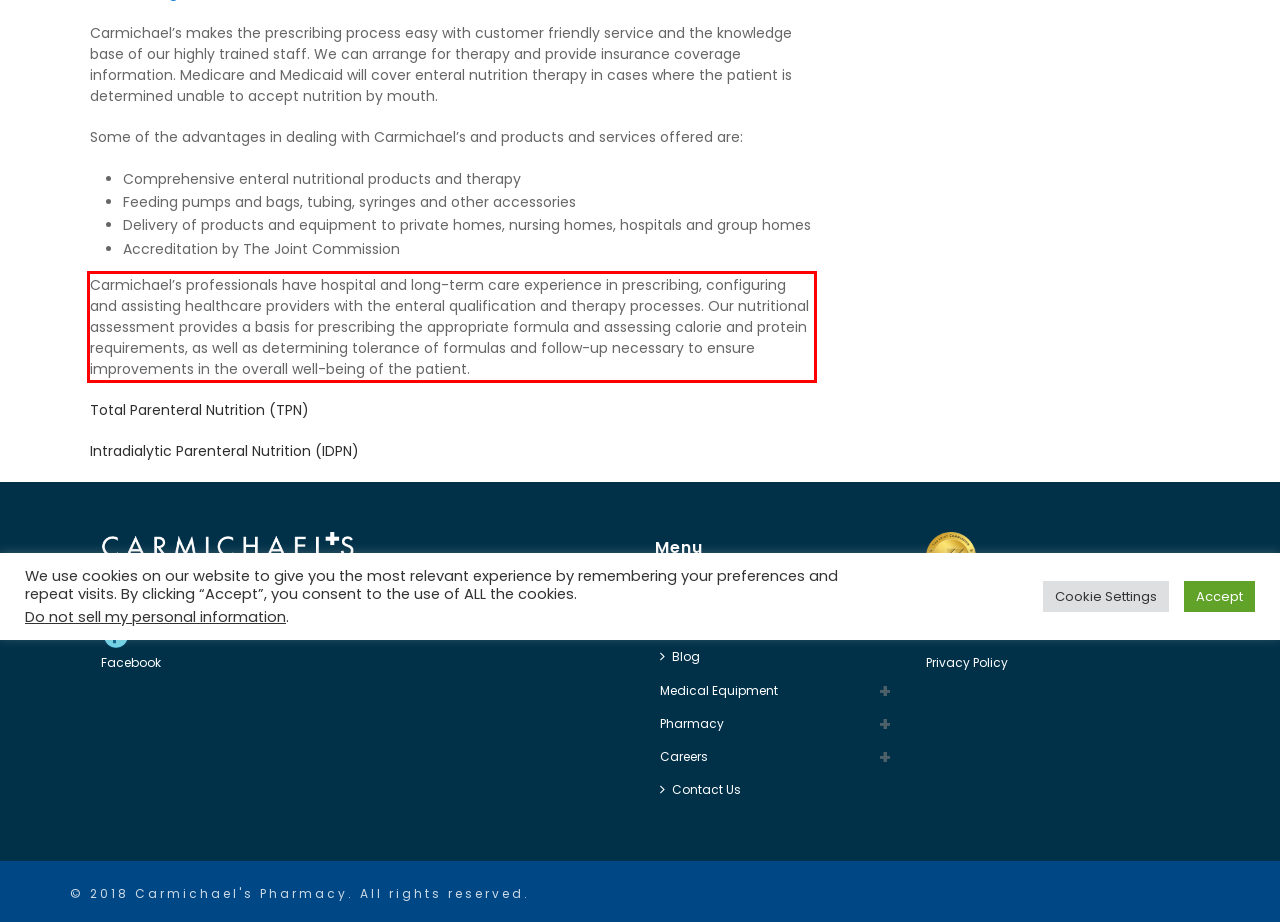Examine the screenshot of the webpage, locate the red bounding box, and generate the text contained within it.

Carmichael’s professionals have hospital and long-term care experience in prescribing, configuring and assisting healthcare providers with the enteral qualification and therapy processes. Our nutritional assessment provides a basis for prescribing the appropriate formula and assessing calorie and protein requirements, as well as determining tolerance of formulas and follow-up necessary to ensure improvements in the overall well-being of the patient.